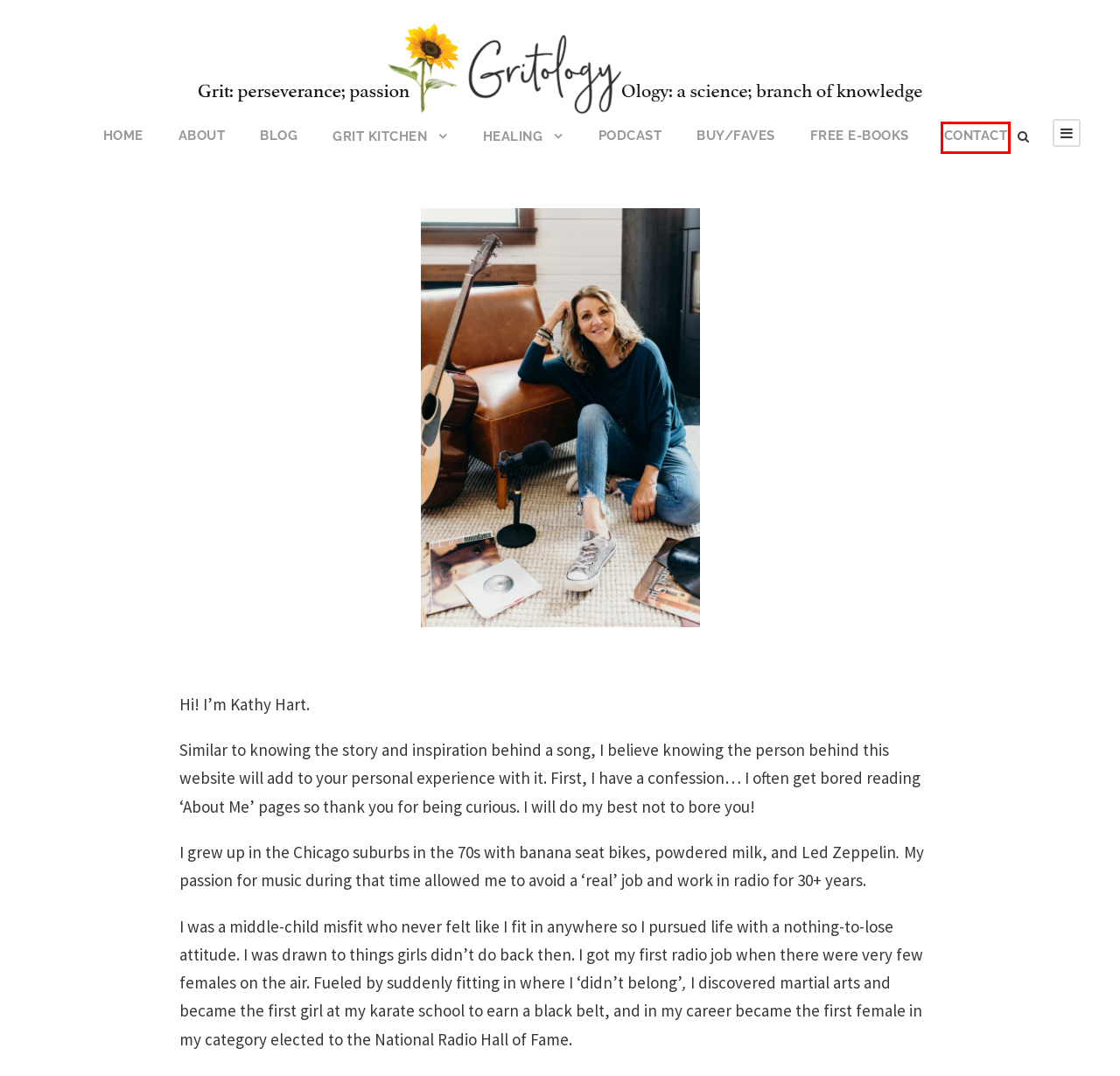You are presented with a screenshot of a webpage containing a red bounding box around an element. Determine which webpage description best describes the new webpage after clicking on the highlighted element. Here are the candidates:
A. Free E-Books – Gritology
B. HEALING – Gritology
C. Podcast – Gritology
D. BLOG – Gritology
E. Privacy Policy – Gritology
F. Gritology – Your dreams are on the other side of your grit
G. ABOUT – Gritology
H. CONTACT – Gritology

H